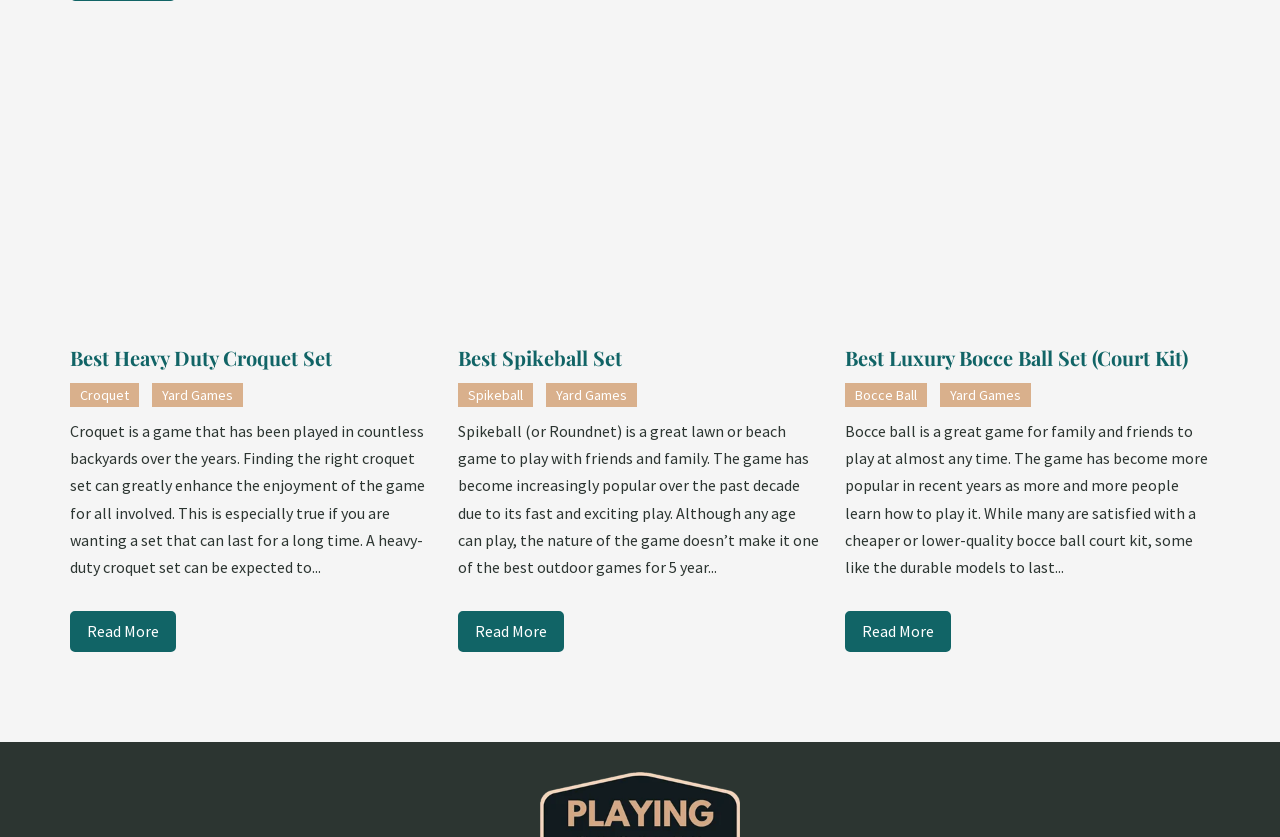Please locate the UI element described by "parent_node: Best Spikeball Set" and provide its bounding box coordinates.

[0.357, 0.049, 0.642, 0.442]